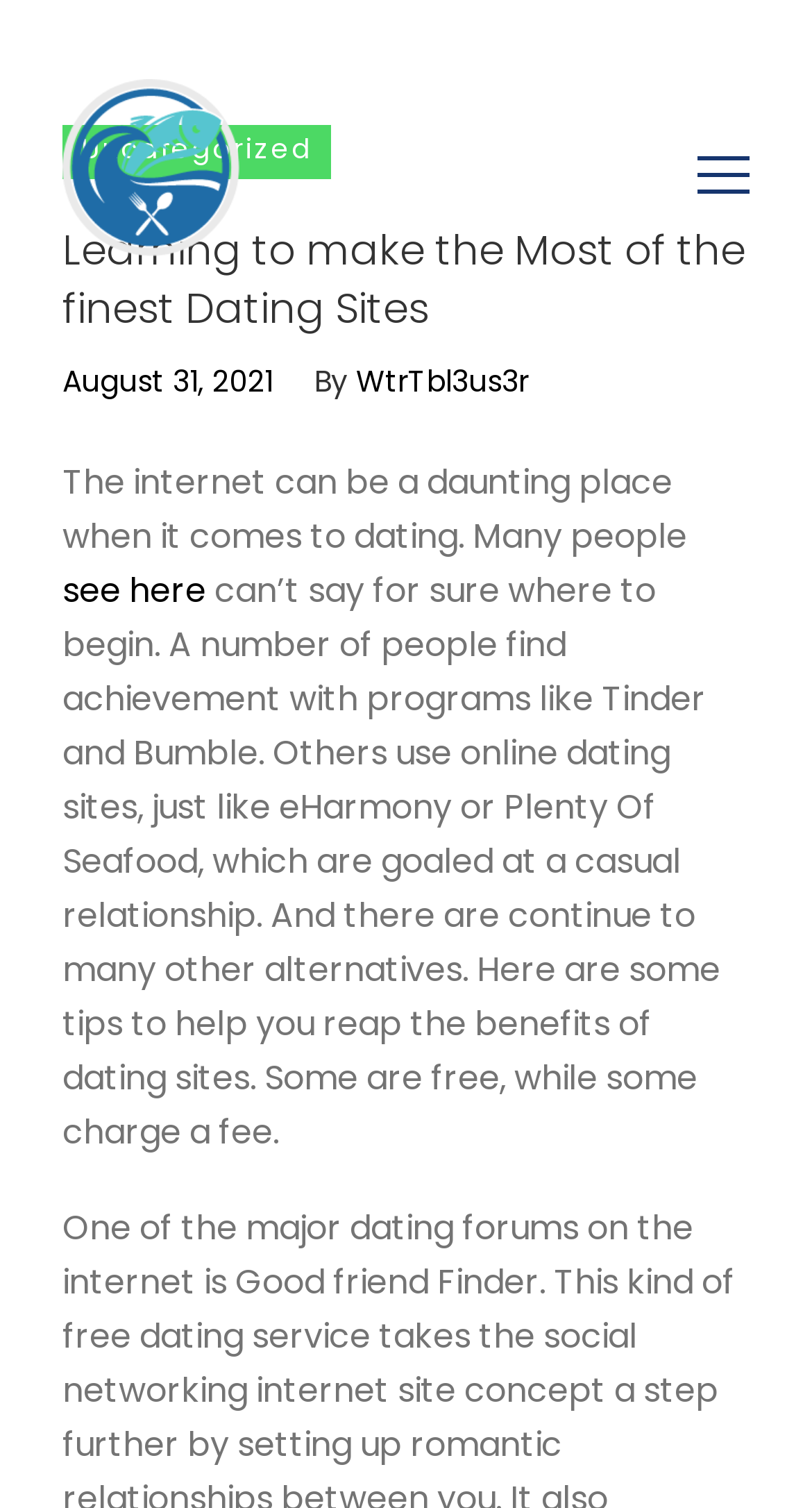What type of relationship is eHarmony geared towards?
Based on the screenshot, respond with a single word or phrase.

Casual